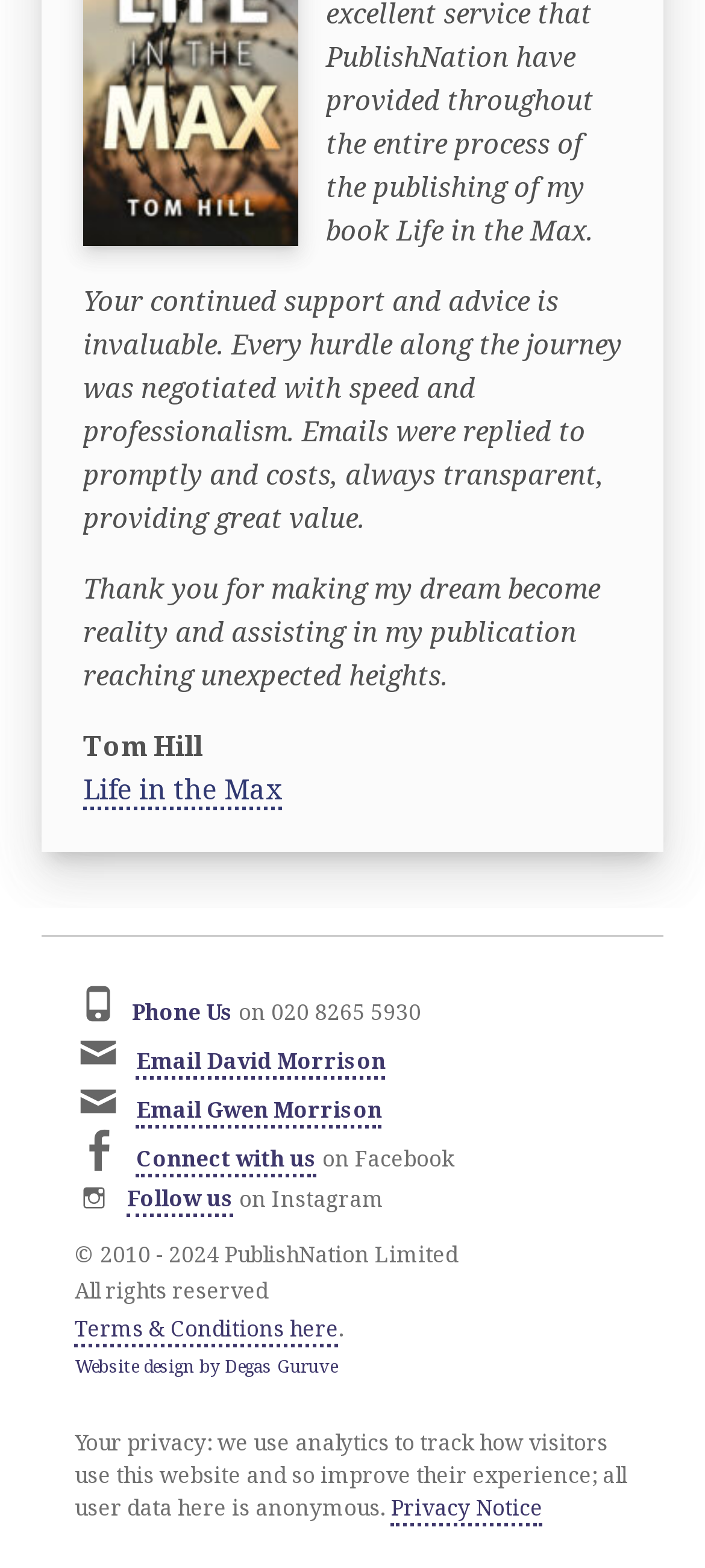Identify the bounding box coordinates for the element you need to click to achieve the following task: "Check Privacy Notice". Provide the bounding box coordinates as four float numbers between 0 and 1, in the form [left, top, right, bottom].

[0.555, 0.952, 0.77, 0.974]